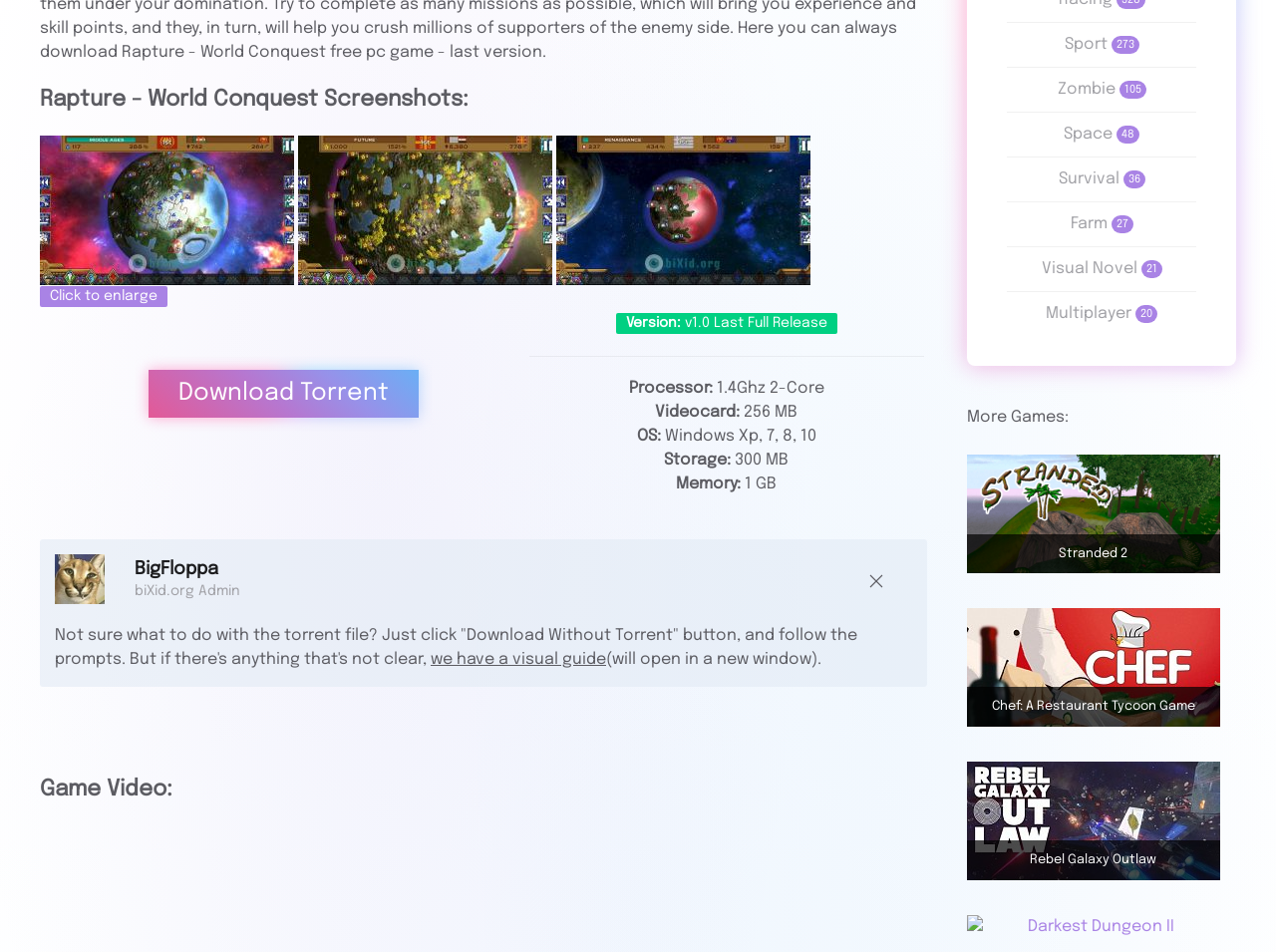Find the coordinates for the bounding box of the element with this description: "title="Rebel Galaxy Outlaw"".

[0.758, 0.799, 0.956, 0.923]